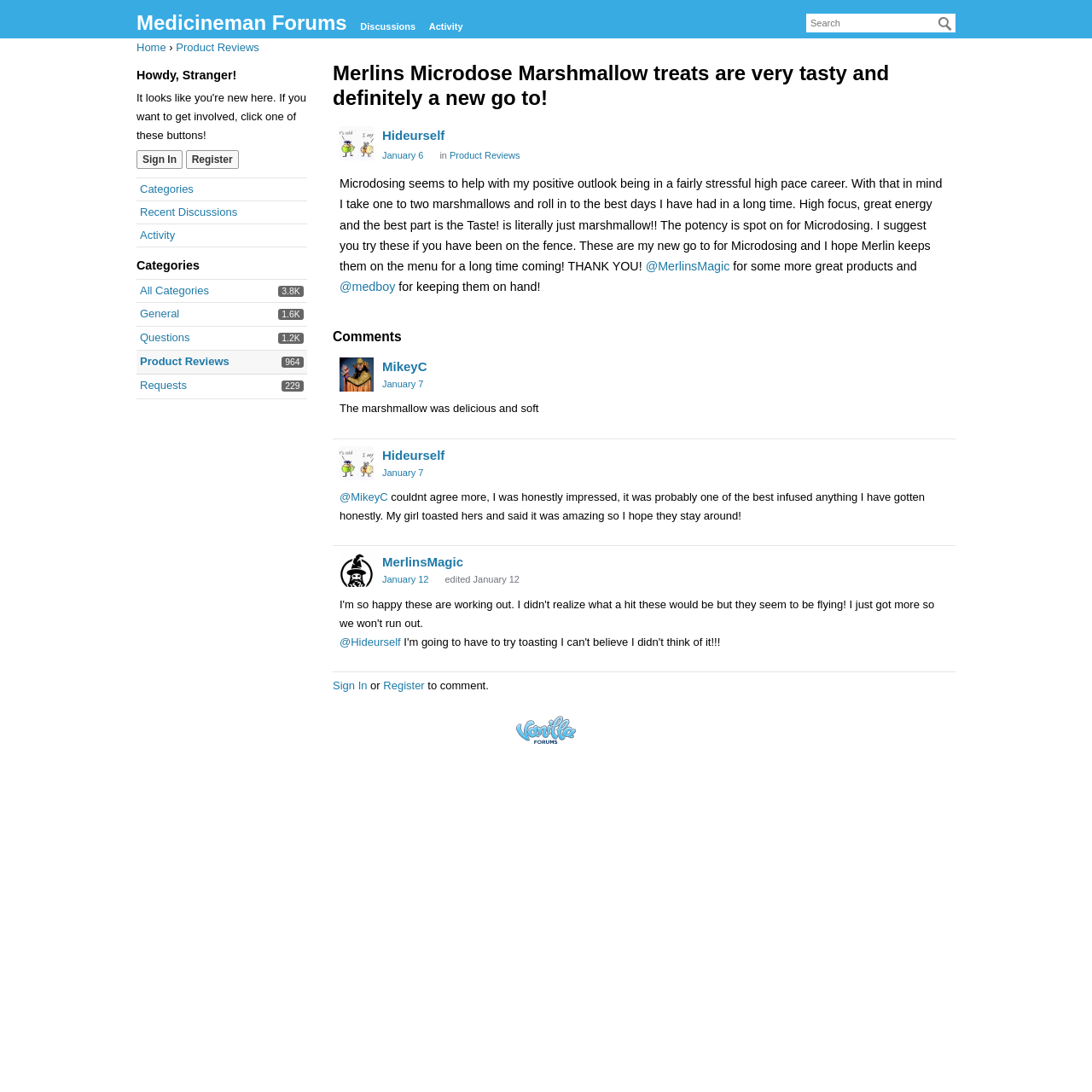Determine the coordinates of the bounding box that should be clicked to complete the instruction: "Click on the 'Why do bloodsucking animals feast on blood?' article". The coordinates should be represented by four float numbers between 0 and 1: [left, top, right, bottom].

None